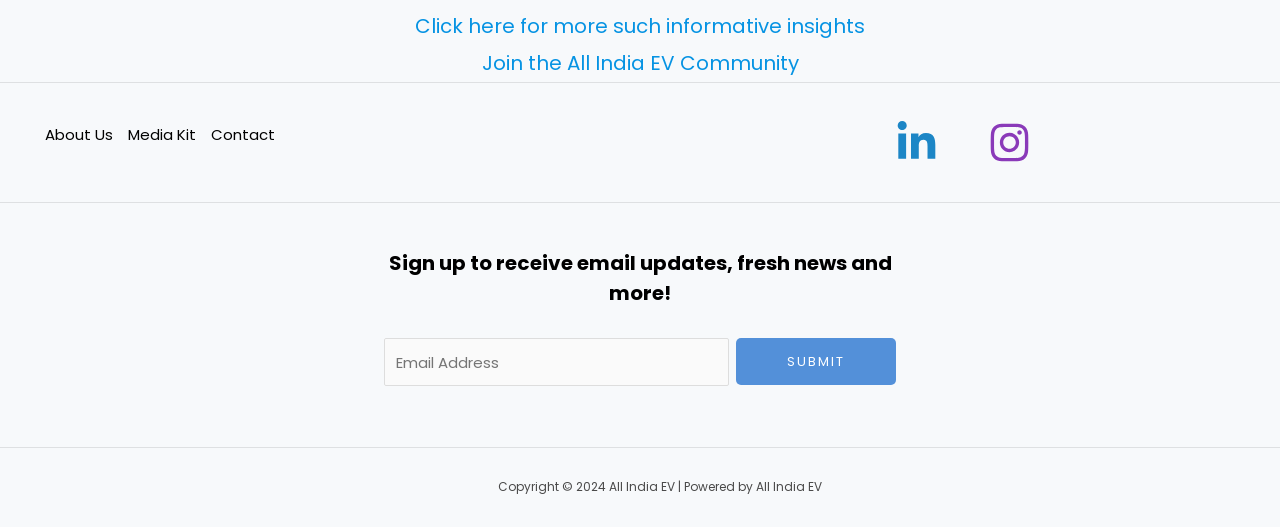Please indicate the bounding box coordinates for the clickable area to complete the following task: "Submit email updates request". The coordinates should be specified as four float numbers between 0 and 1, i.e., [left, top, right, bottom].

[0.575, 0.642, 0.7, 0.731]